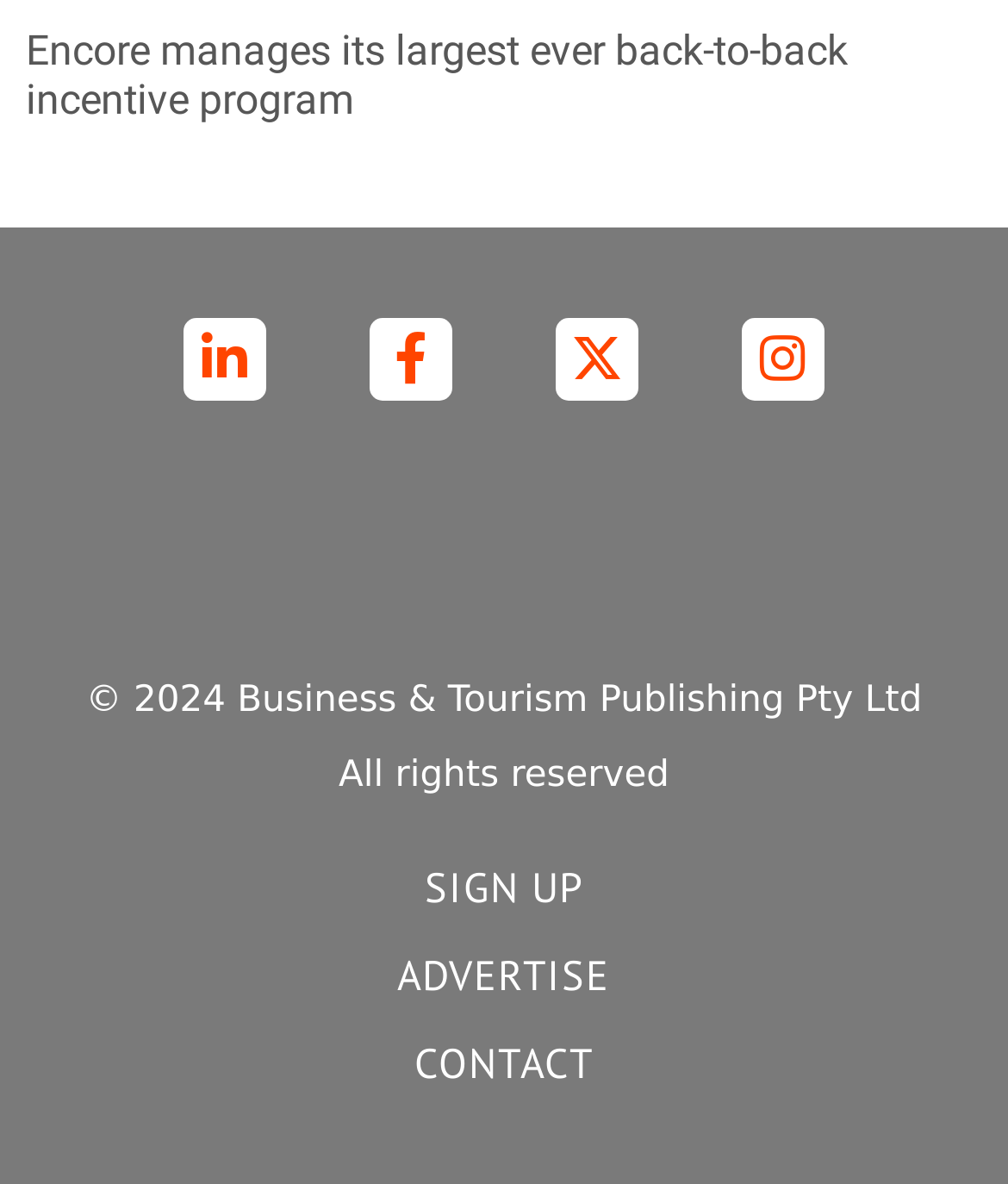What is the logo above the copyright text?
Your answer should be a single word or phrase derived from the screenshot.

micenet logo